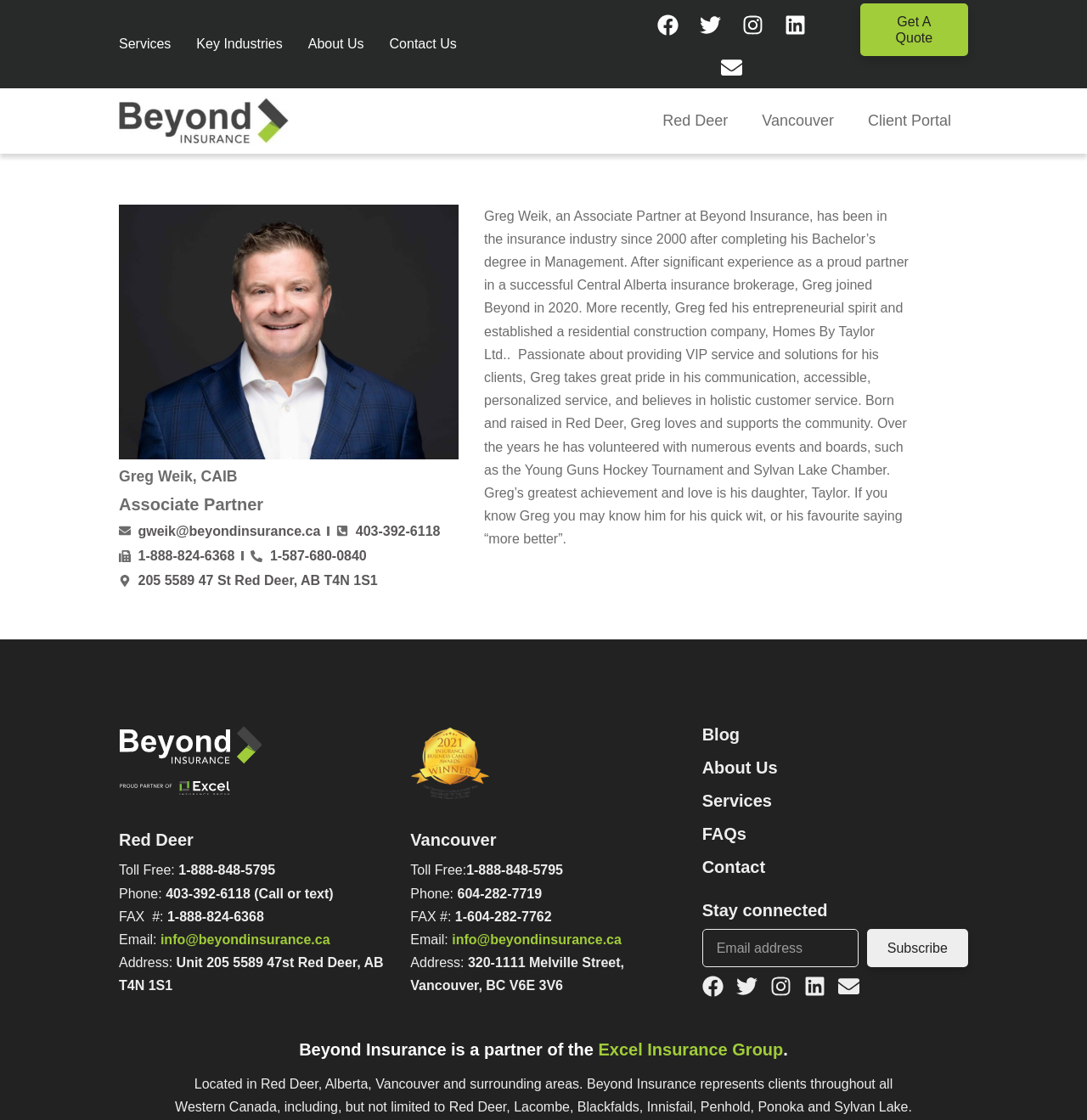What is Greg Weik's profession?
Look at the screenshot and respond with one word or a short phrase.

Insurance industry